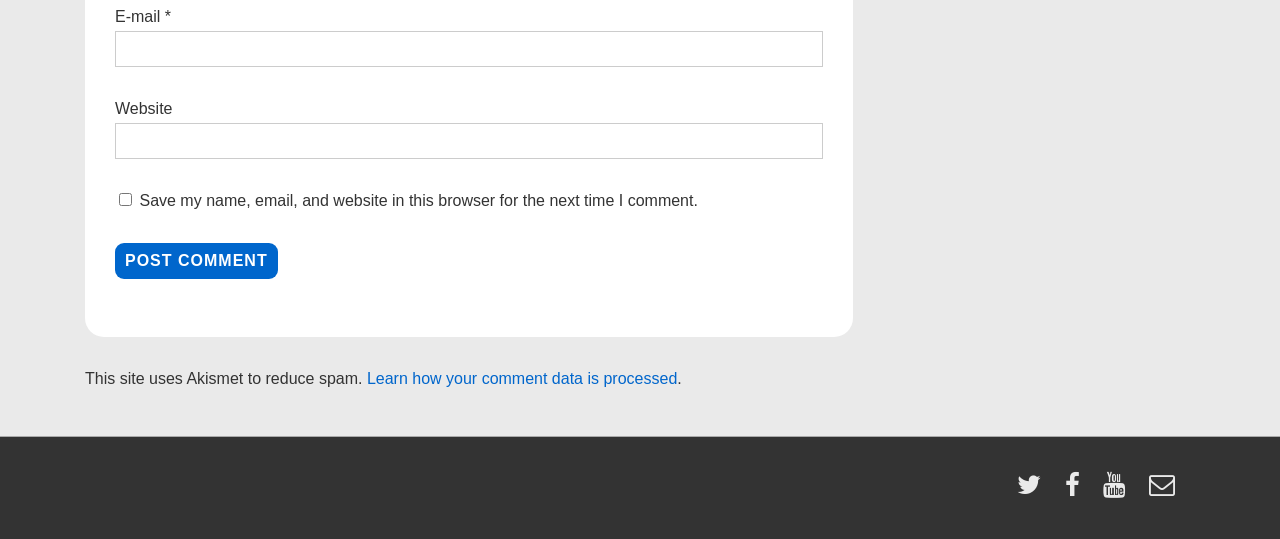Using the description "parent_node: Website name="url"", locate and provide the bounding box of the UI element.

[0.09, 0.229, 0.643, 0.296]